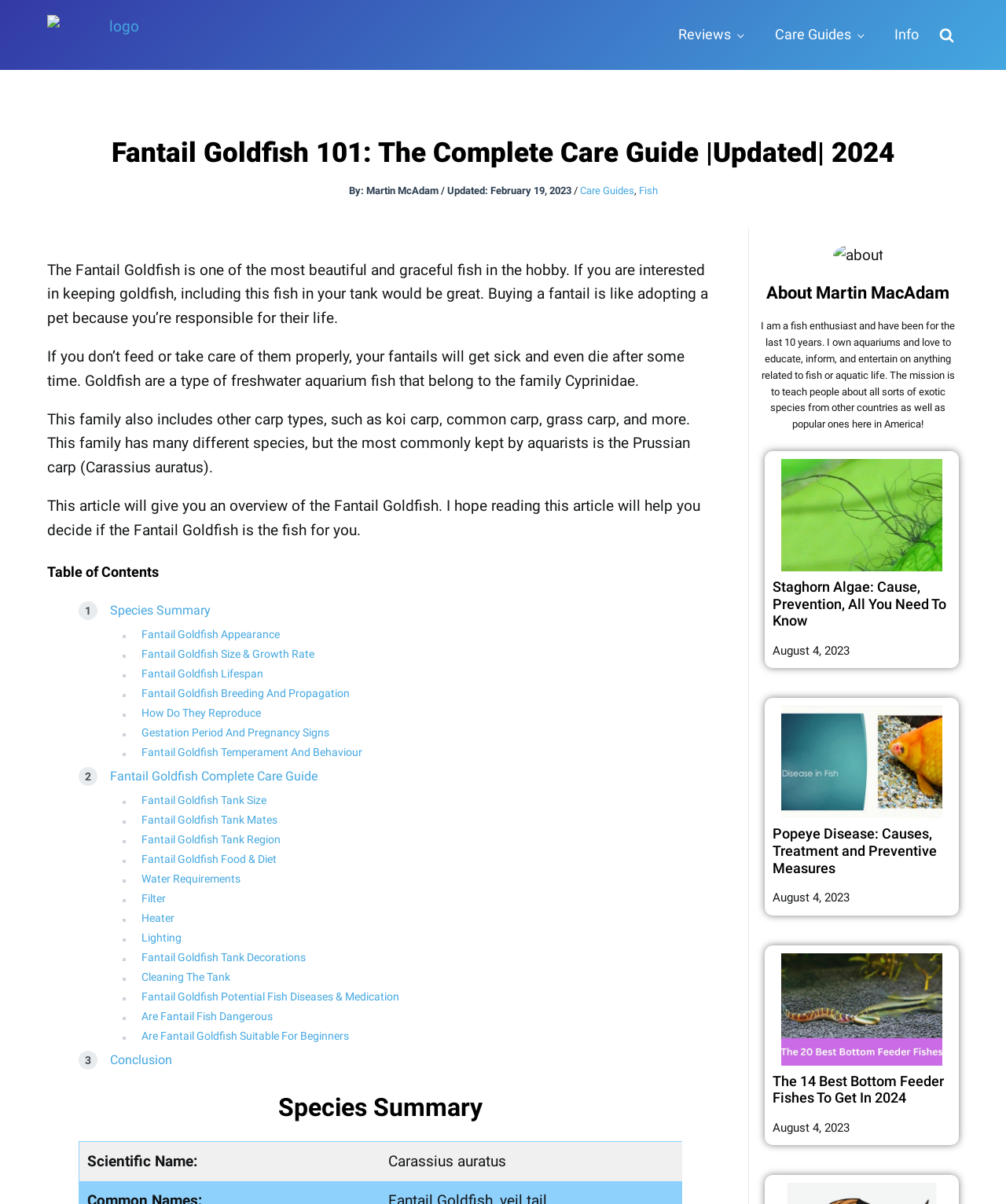How long has the author been a fish enthusiast?
Refer to the image and answer the question using a single word or phrase.

10 years